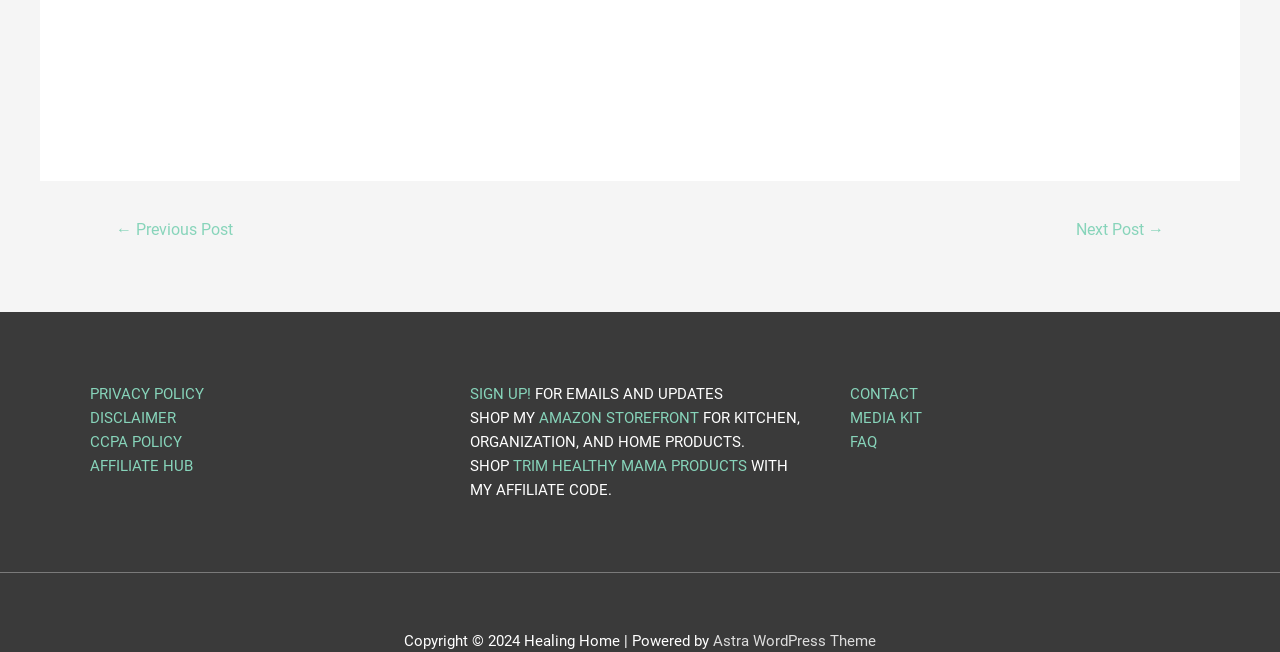Specify the bounding box coordinates of the region I need to click to perform the following instruction: "view privacy policy". The coordinates must be four float numbers in the range of 0 to 1, i.e., [left, top, right, bottom].

[0.07, 0.59, 0.159, 0.618]